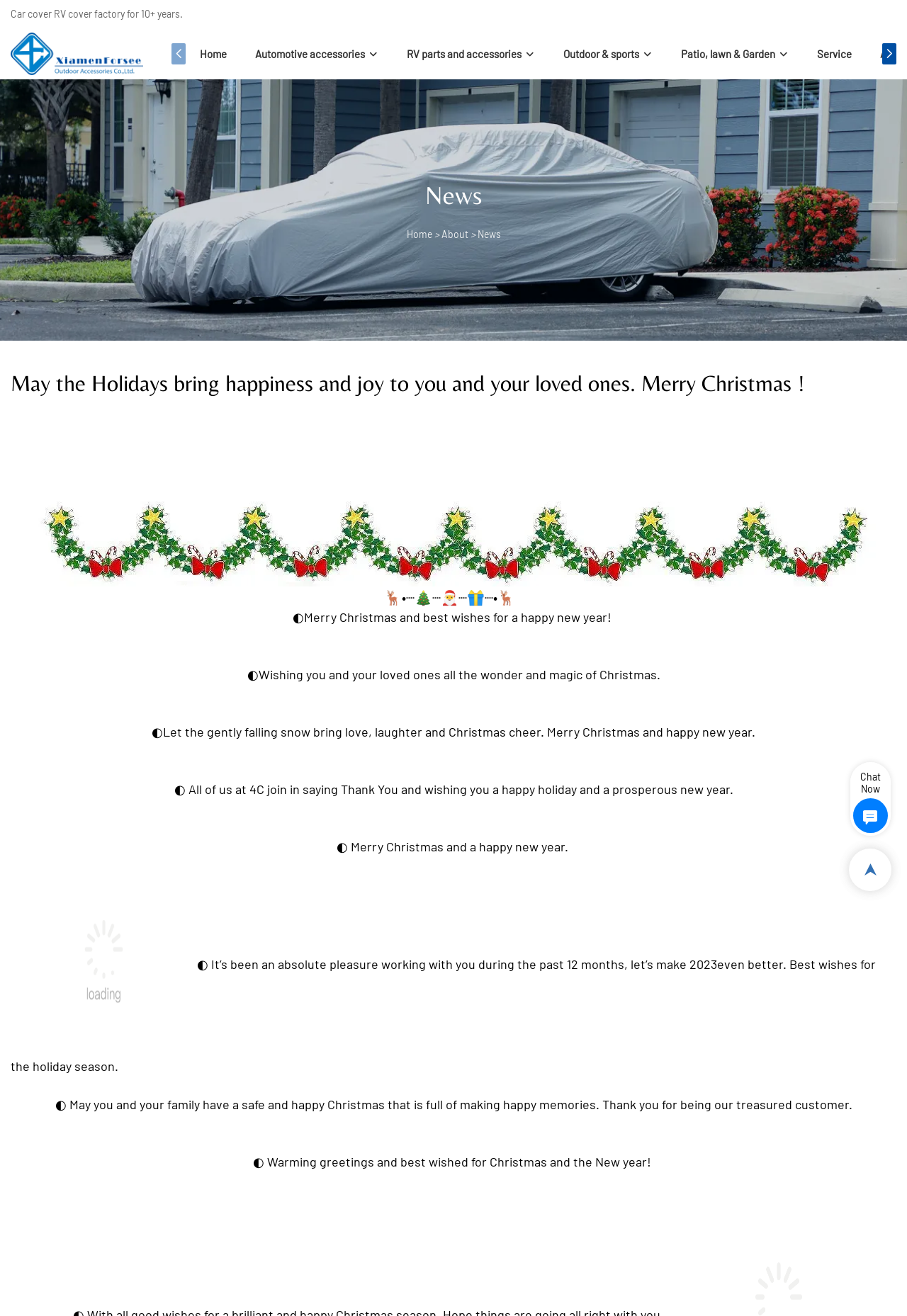Produce an elaborate caption capturing the essence of the webpage.

The webpage is a holiday greeting page from 4C, a car cover RV cover factory. At the top, there is a logo of 4C, accompanied by a link to the homepage. Below the logo, there are several links to different categories, including "Home", "Automotive accessories", "RV parts and accessories", "Outdoor & sports", "Patio, lawn & Garden", and "Service". 

To the right of these links, there is a section with a heading that reads "May the Holidays bring happiness and joy to you and your loved ones. Merry Christmas!". Below this heading, there is a large image that takes up most of the width of the page. 

Underneath the image, there are several festive holiday messages, each with a Christmas-themed icon and a brief greeting. These messages are arranged vertically, with the first one starting from the left side of the page and the subsequent ones moving to the right. The messages express warm wishes for the holiday season and gratitude for the customers' support.

At the bottom right corner of the page, there is a chat button with the text "Chat" and "Now" next to it, accompanied by a small image.